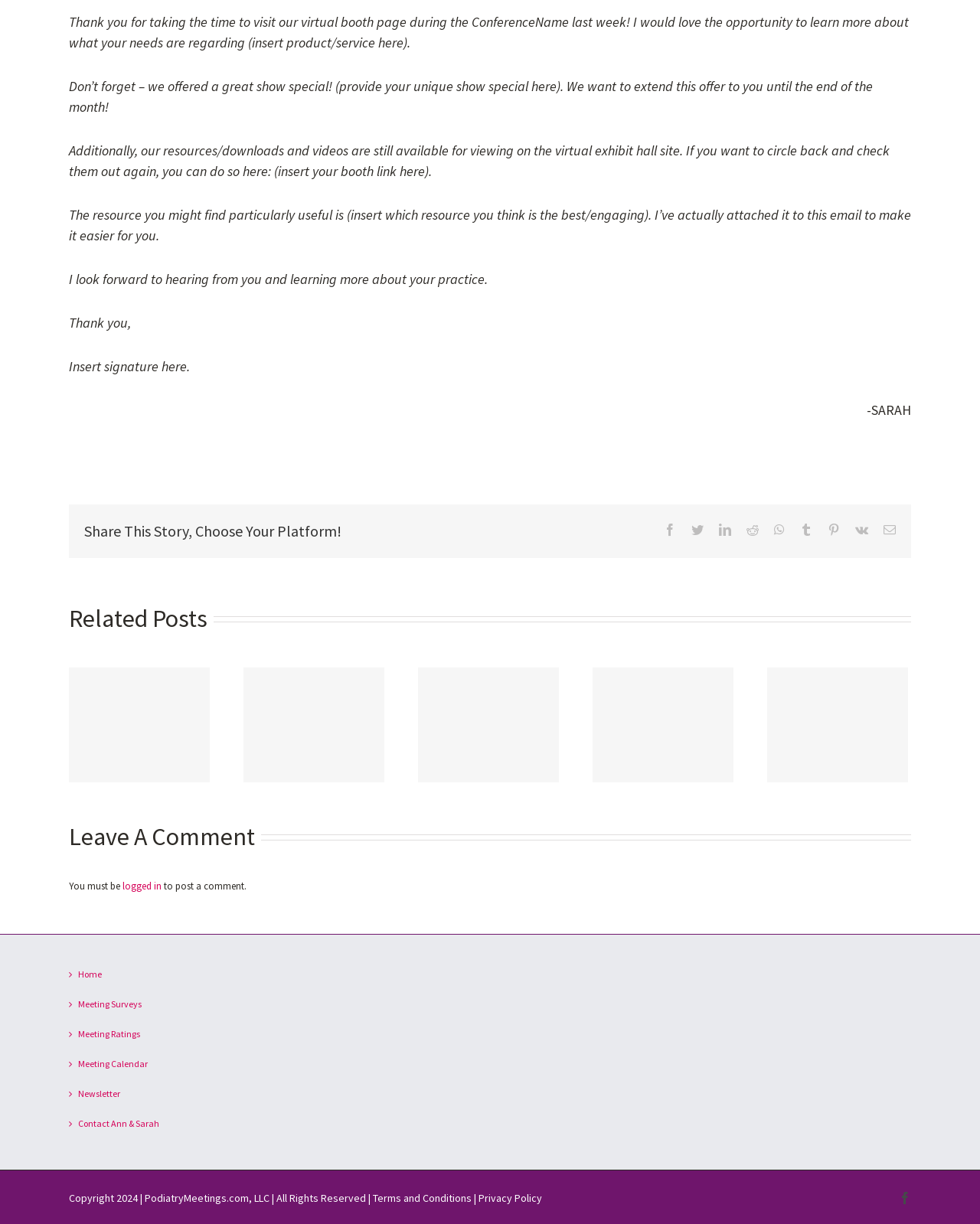Please find the bounding box coordinates of the element that must be clicked to perform the given instruction: "Go to Home page". The coordinates should be four float numbers from 0 to 1, i.e., [left, top, right, bottom].

[0.08, 0.791, 0.922, 0.802]